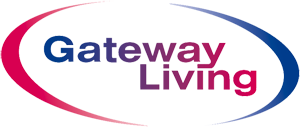Capture every detail in the image and describe it fully.

The image features the logo of "Gateway Living," characterized by a modern and dynamic design. The logo incorporates vibrant colors, transitioning from pink to blue, which form an oval shape encircling the text. The words "Gateway Living" are prominently displayed in a clean, bold font, with "Gateway" in blue and "Living" in a gradient of purple and pink, conveying a sense of accessibility and warmth. This logo symbolizes the organization’s commitment to creating a welcoming environment for its audience, reflecting its mission to enhance community living. It serves as a visual anchor on the website, linking to the home page to facilitate easy navigation for users.